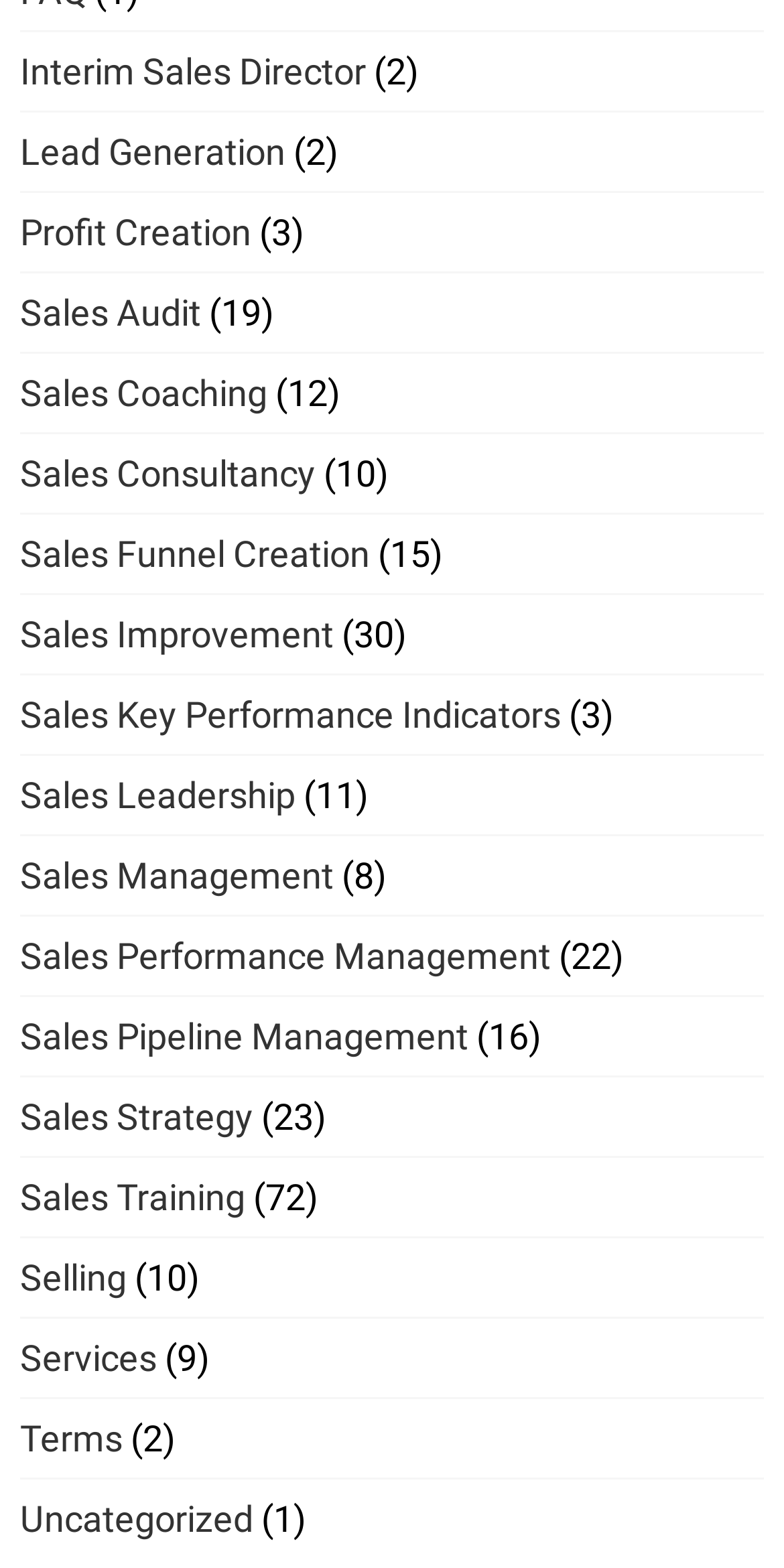Please specify the bounding box coordinates of the clickable region to carry out the following instruction: "Check Sales Key Performance Indicators". The coordinates should be four float numbers between 0 and 1, in the format [left, top, right, bottom].

[0.026, 0.442, 0.715, 0.469]